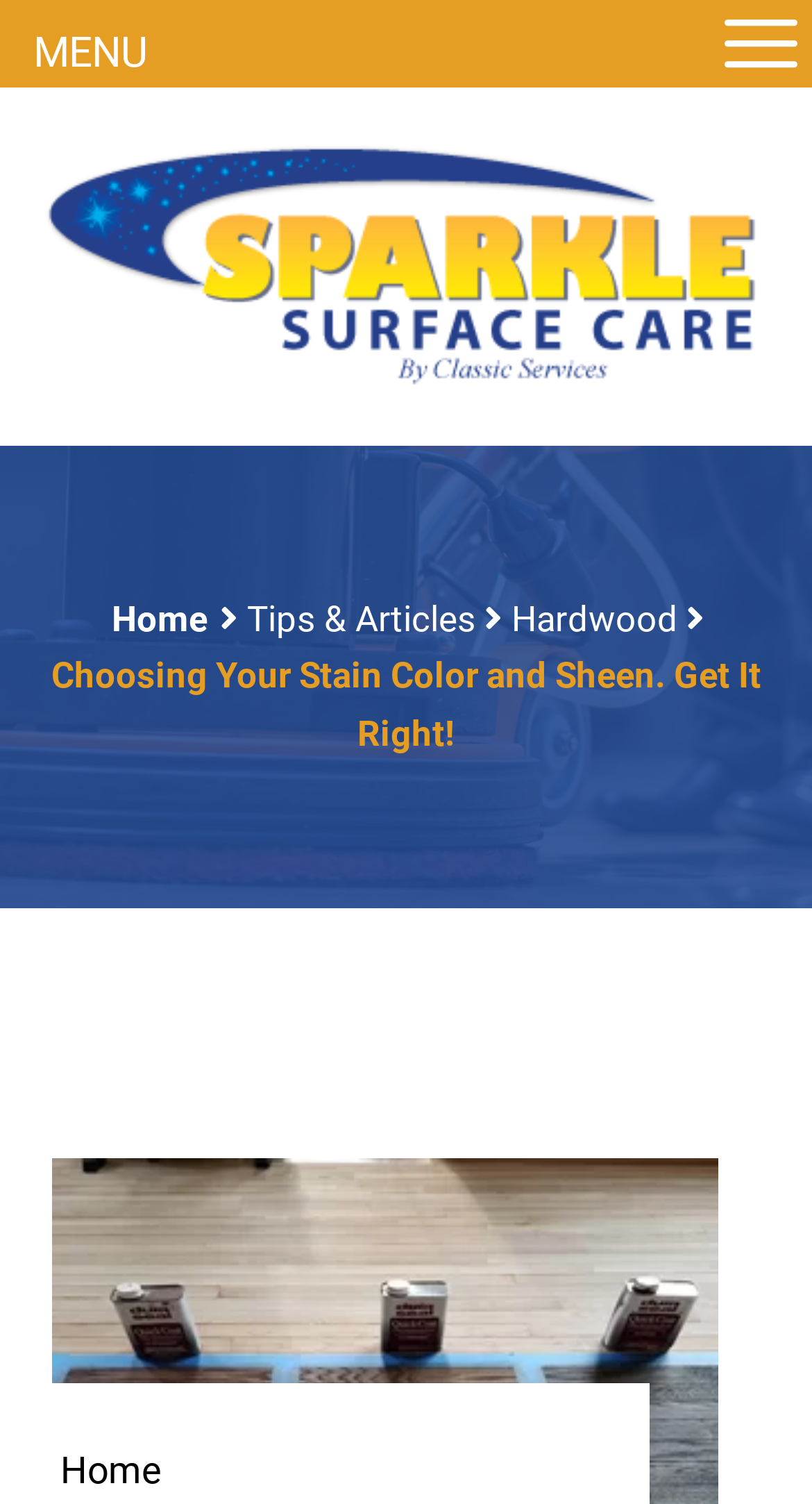What is the name of the company on the logo?
Use the information from the image to give a detailed answer to the question.

By looking at the logo image on the top left corner of the webpage, I can see that it has a text 'SPARKLE Surface Care' written on it, which indicates that it is the name of the company.